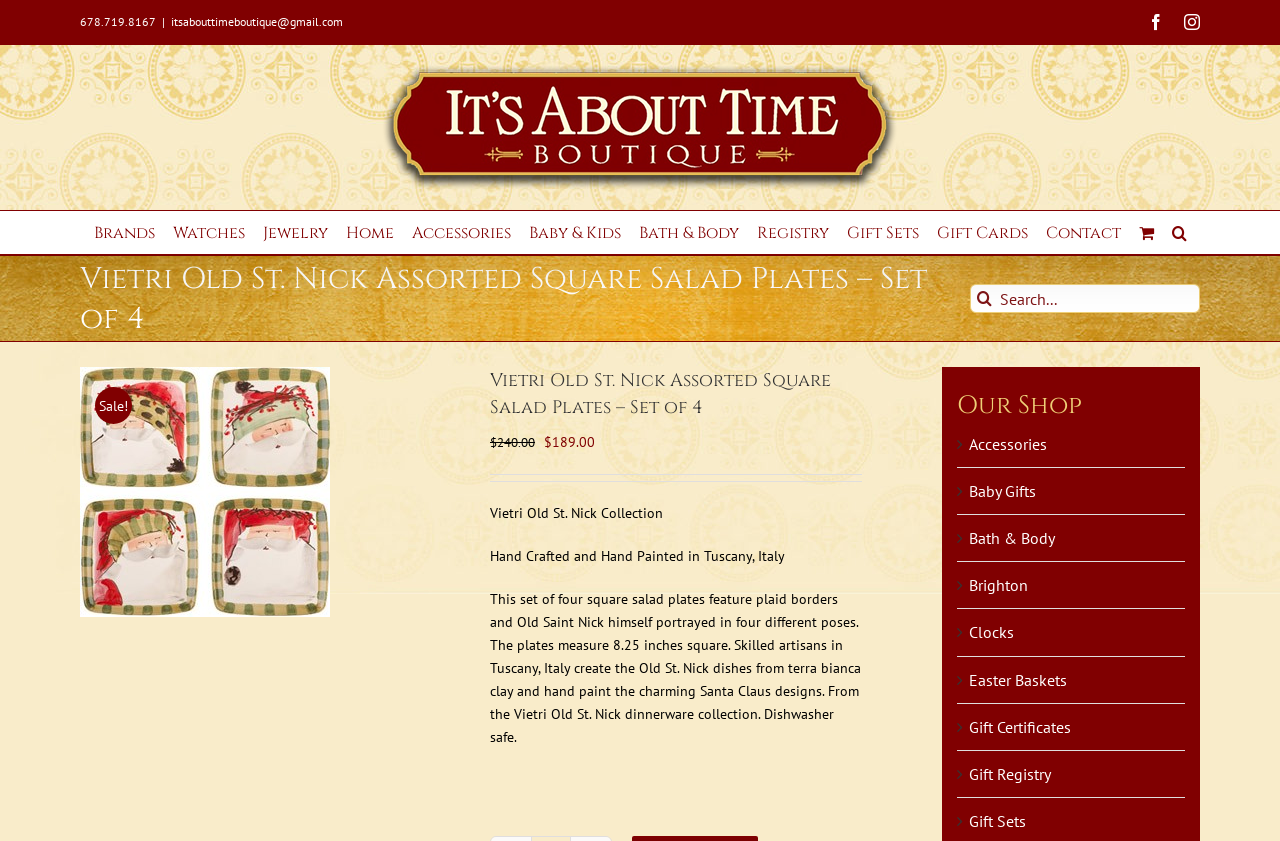Locate the bounding box coordinates of the element that needs to be clicked to carry out the instruction: "Read the article about 'What is frequency capping on Google Display and why do you need it?'". The coordinates should be given as four float numbers ranging from 0 to 1, i.e., [left, top, right, bottom].

None